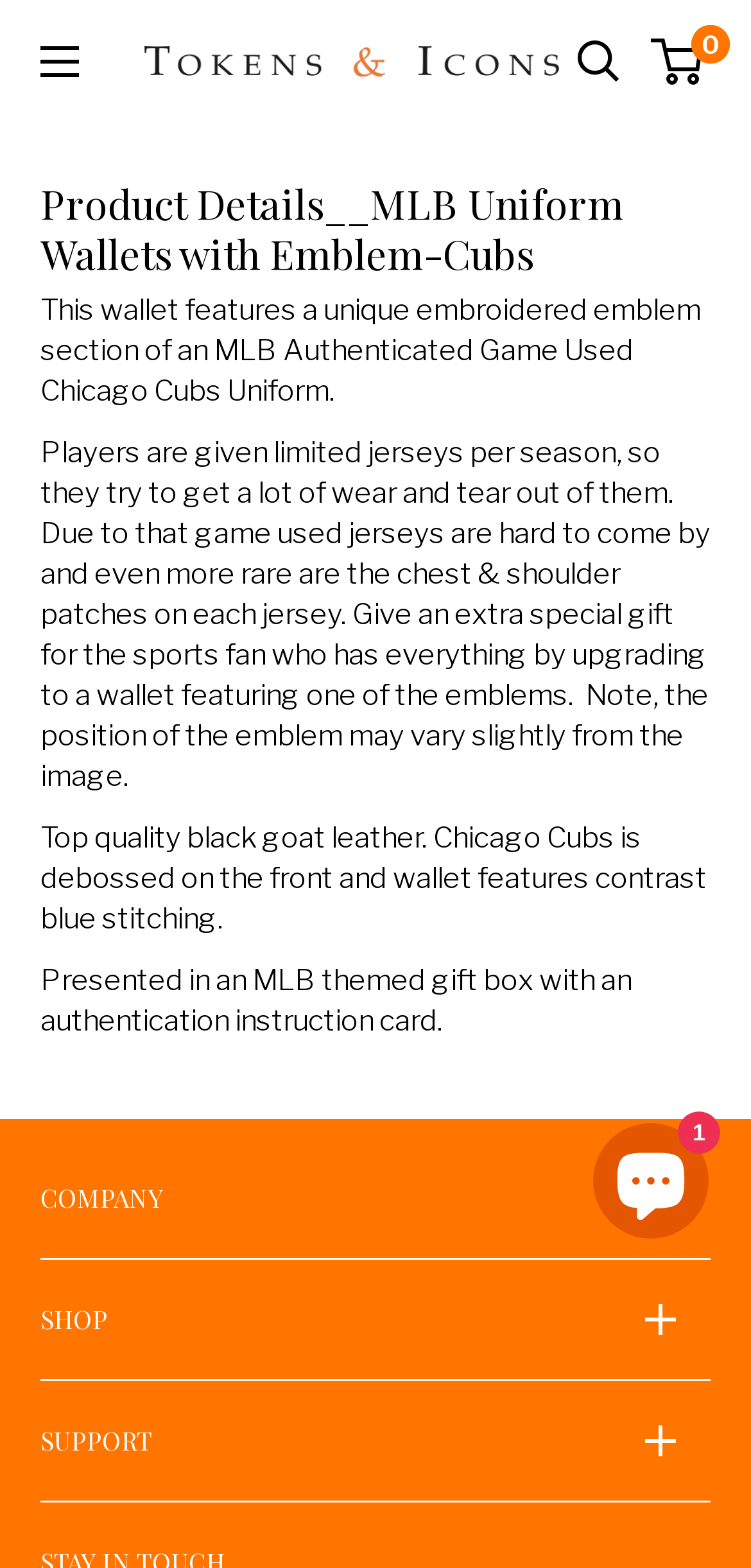What is the purpose of the authentication instruction card?
Please describe in detail the information shown in the image to answer the question.

I inferred this answer by reading the product description, which mentions 'an authentication instruction card' as part of the gift packaging, implying that it is used to verify the authenticity of the product.